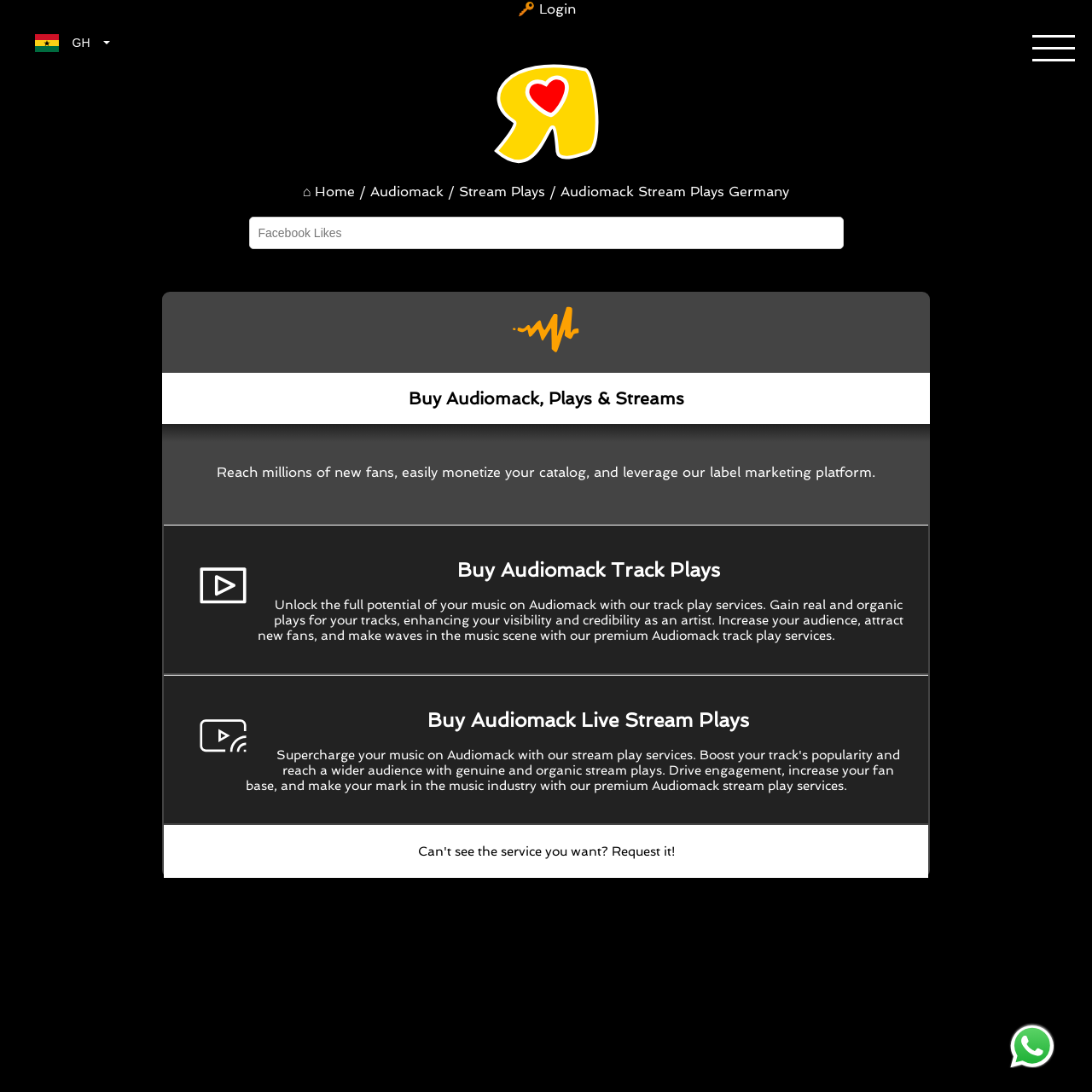What is the purpose of the 'Buy Audiomack Track Plays' service?
Using the image as a reference, answer the question in detail.

Based on the link description, the 'Buy Audiomack Track Plays' service is designed to help artists gain real and organic plays for their tracks, enhancing their visibility and credibility on Audiomack.